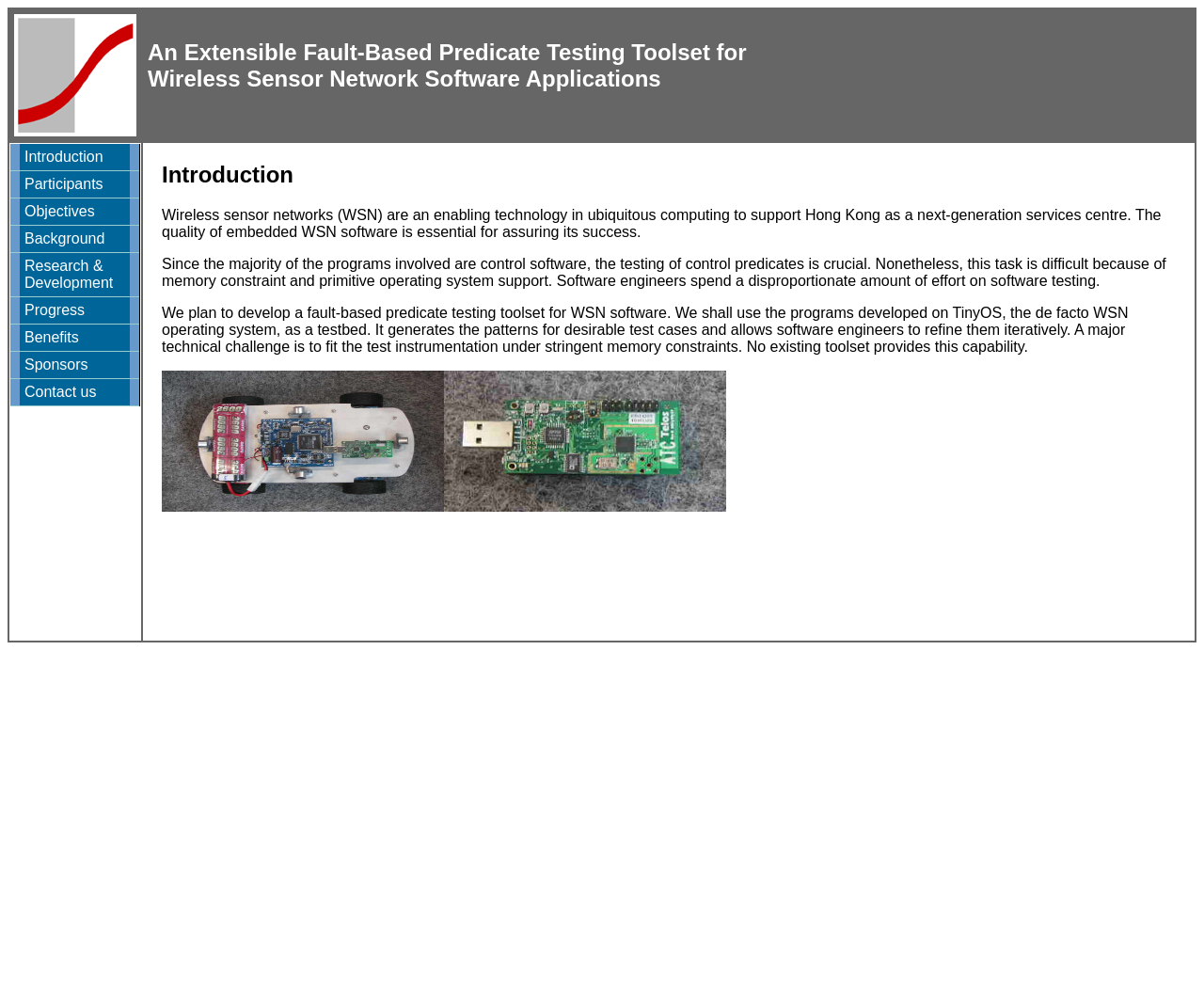Respond to the following question with a brief word or phrase:
What is the image next to the 'Introduction' heading?

Telos network